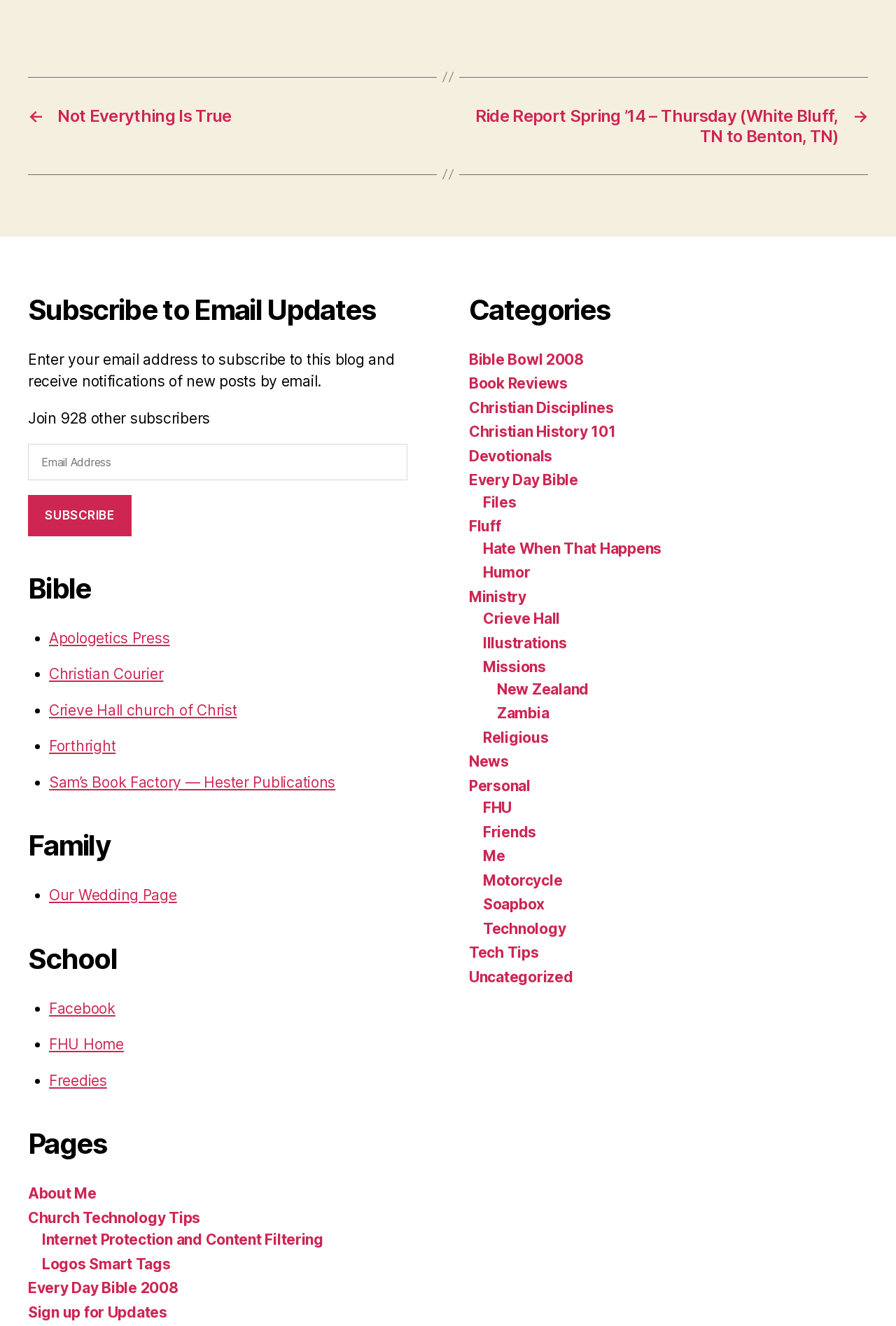Point out the bounding box coordinates of the section to click in order to follow this instruction: "View the About Me page".

[0.031, 0.894, 0.108, 0.907]